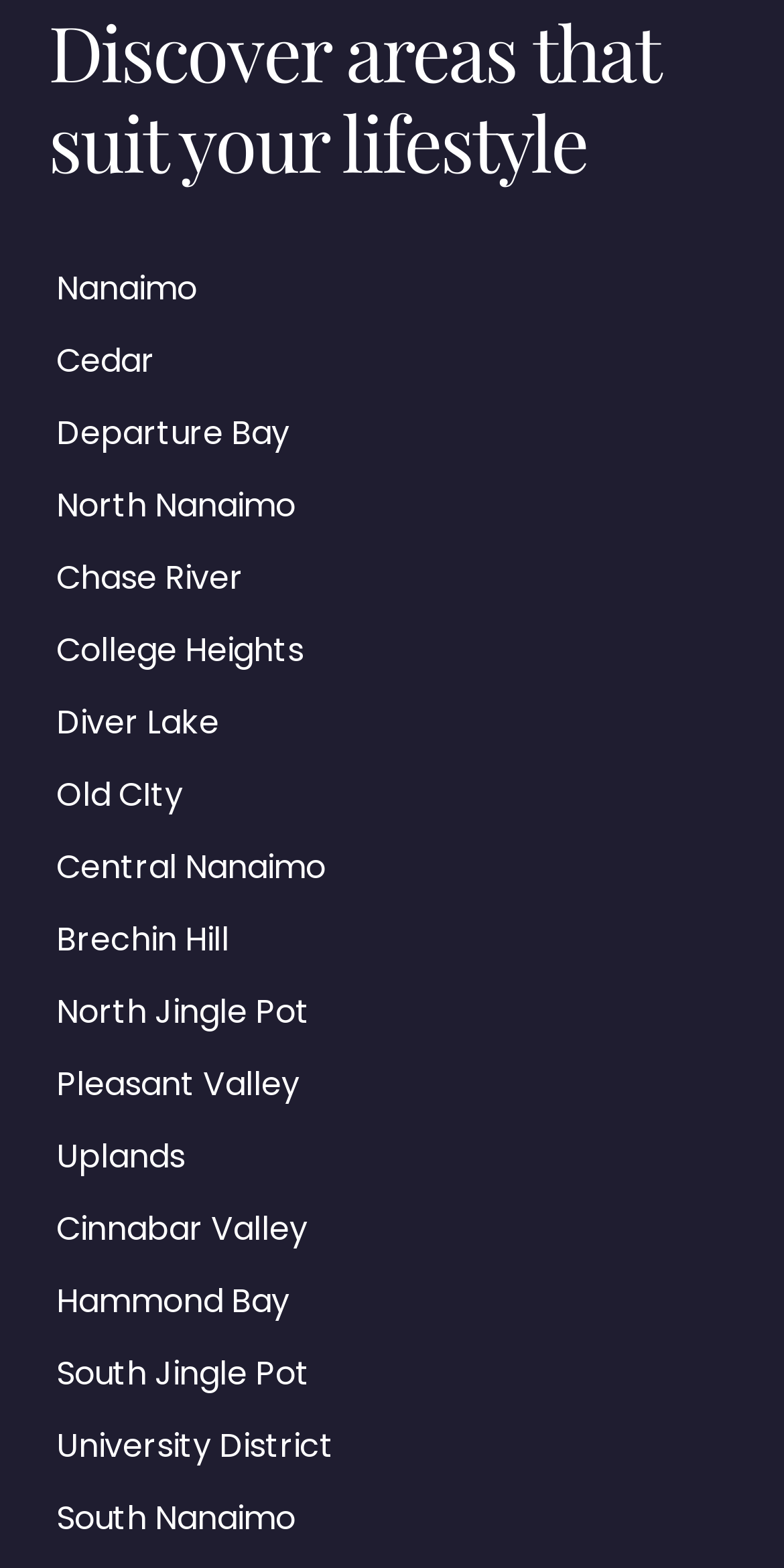Please specify the coordinates of the bounding box for the element that should be clicked to carry out this instruction: "Check out South Nanaimo". The coordinates must be four float numbers between 0 and 1, formatted as [left, top, right, bottom].

[0.072, 0.953, 0.377, 0.983]